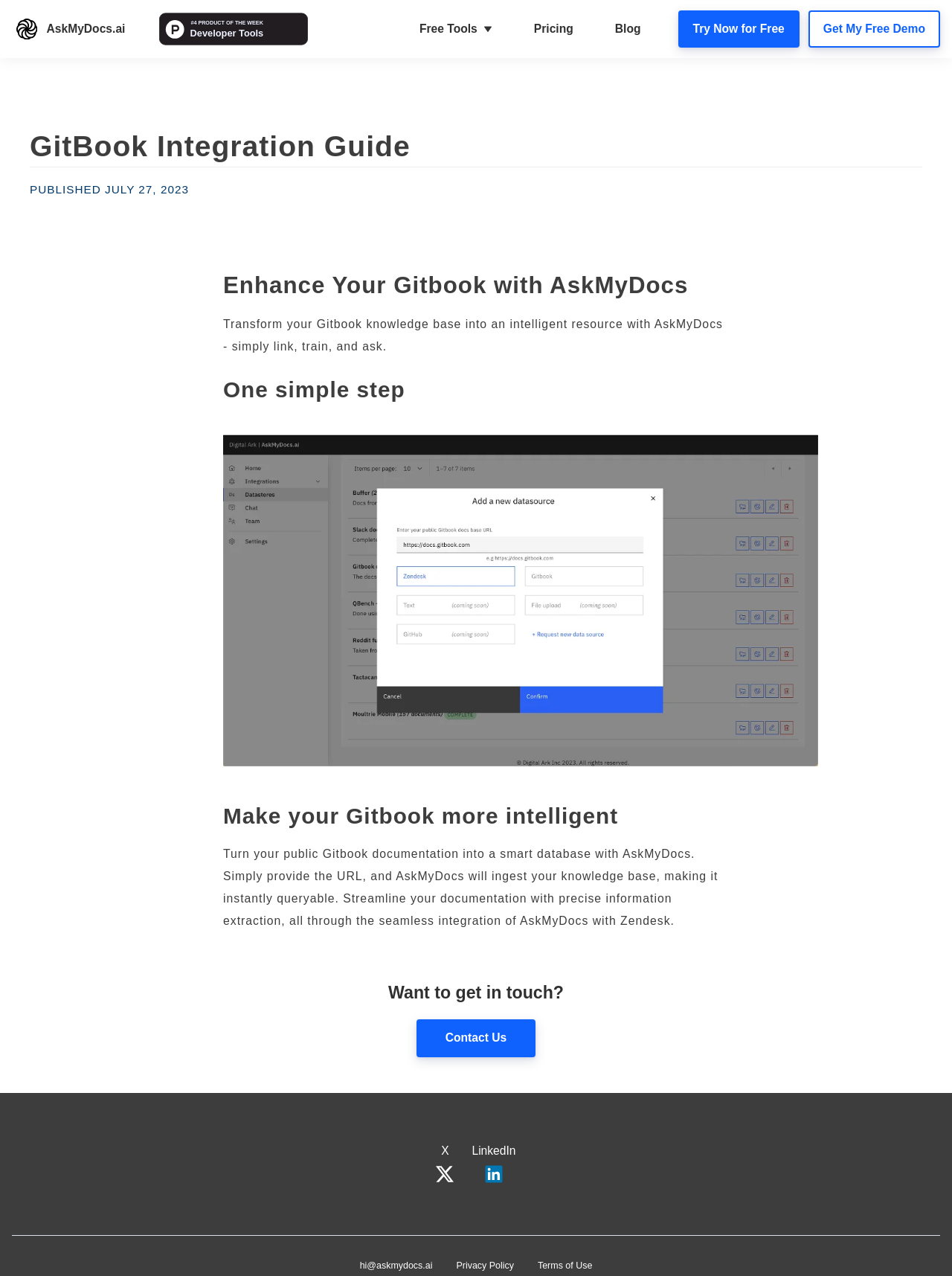Identify the bounding box for the UI element that is described as follows: "Get My Free Demo".

[0.849, 0.008, 0.988, 0.038]